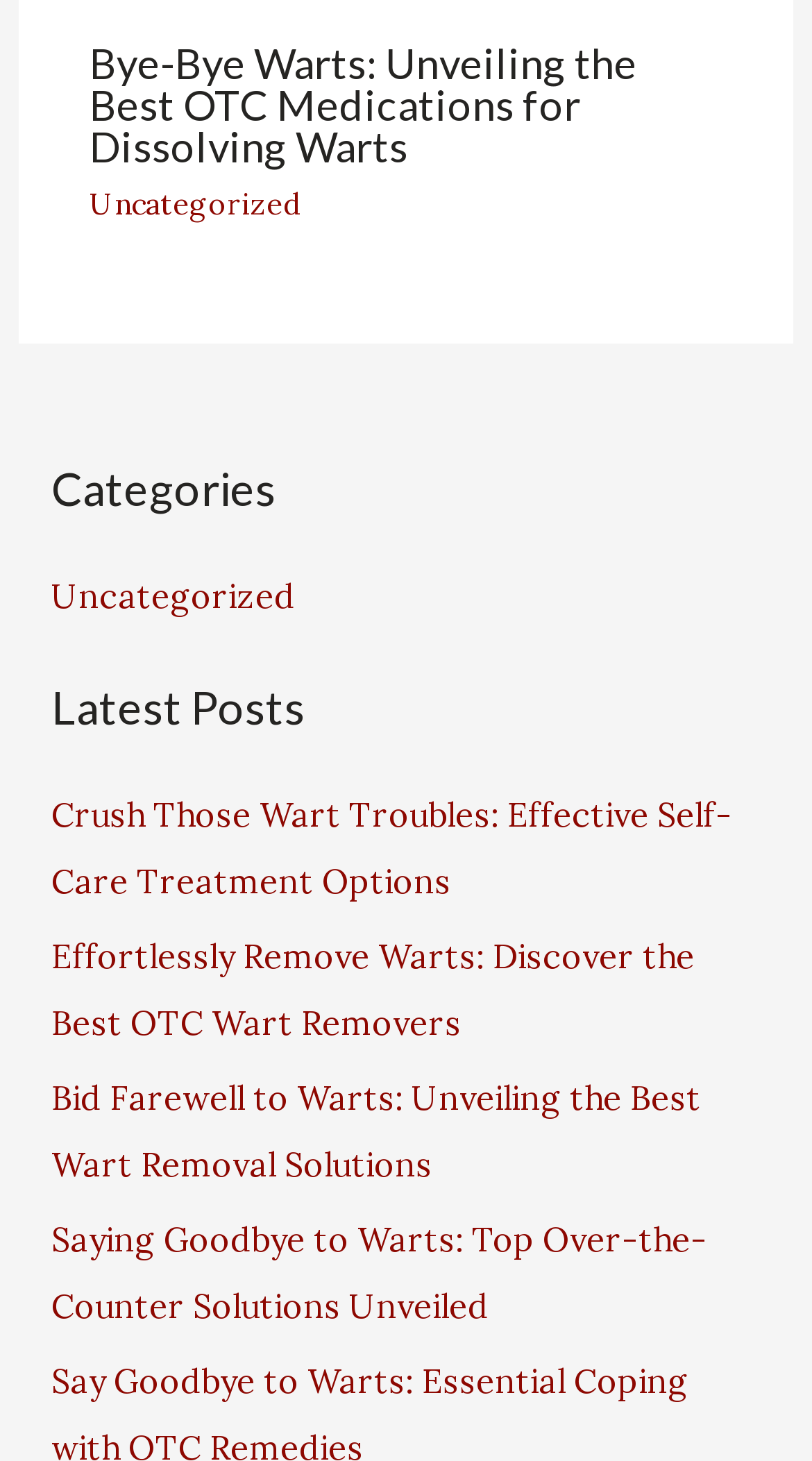Can you give a comprehensive explanation to the question given the content of the image?
Are the latest posts listed in any particular order?

The latest posts are not listed in any particular order, such as chronological or alphabetical order, as there is no indication of the posting dates or any other ordering criteria.